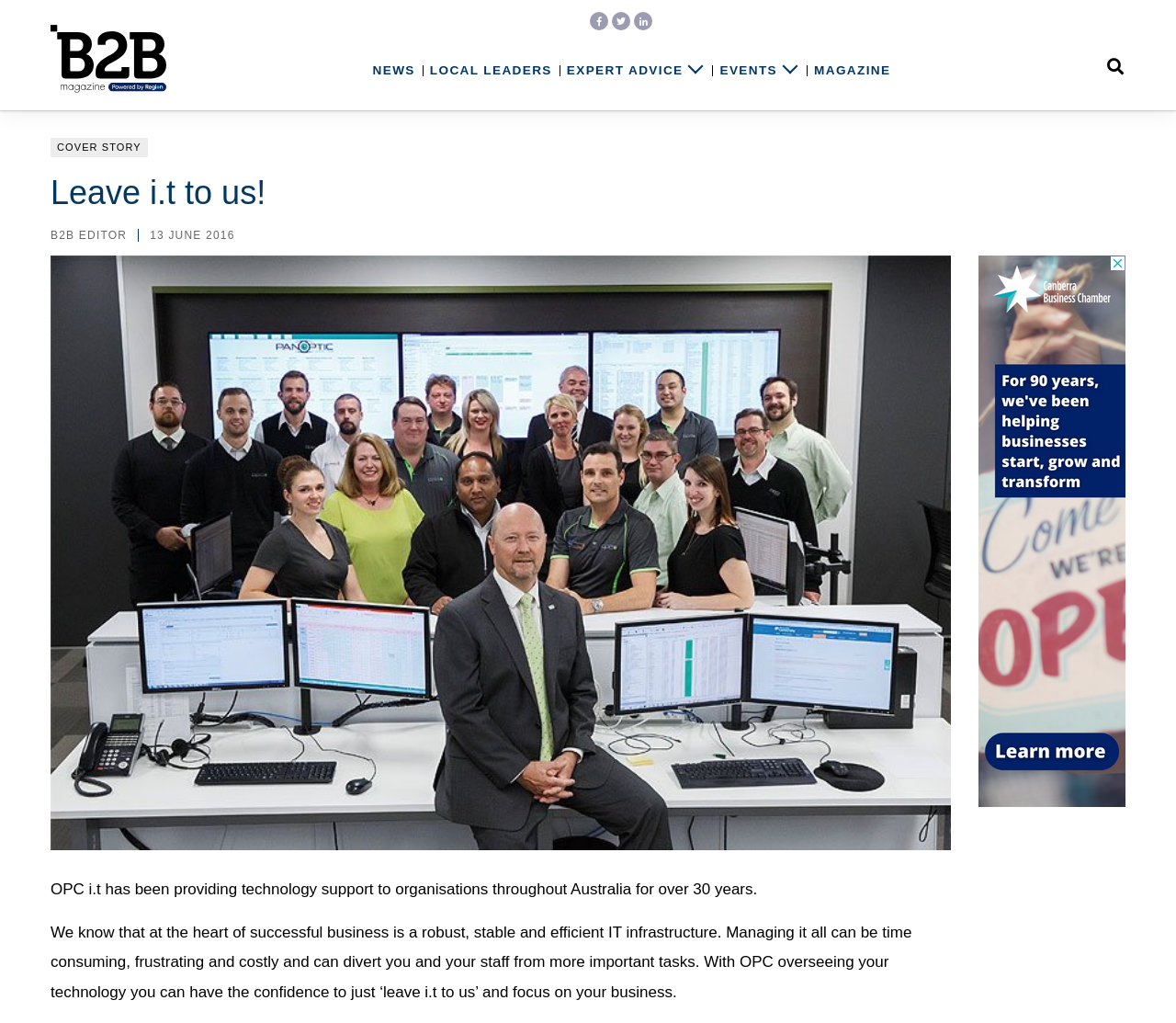What is the headline of the webpage?

Leave i.t to us!